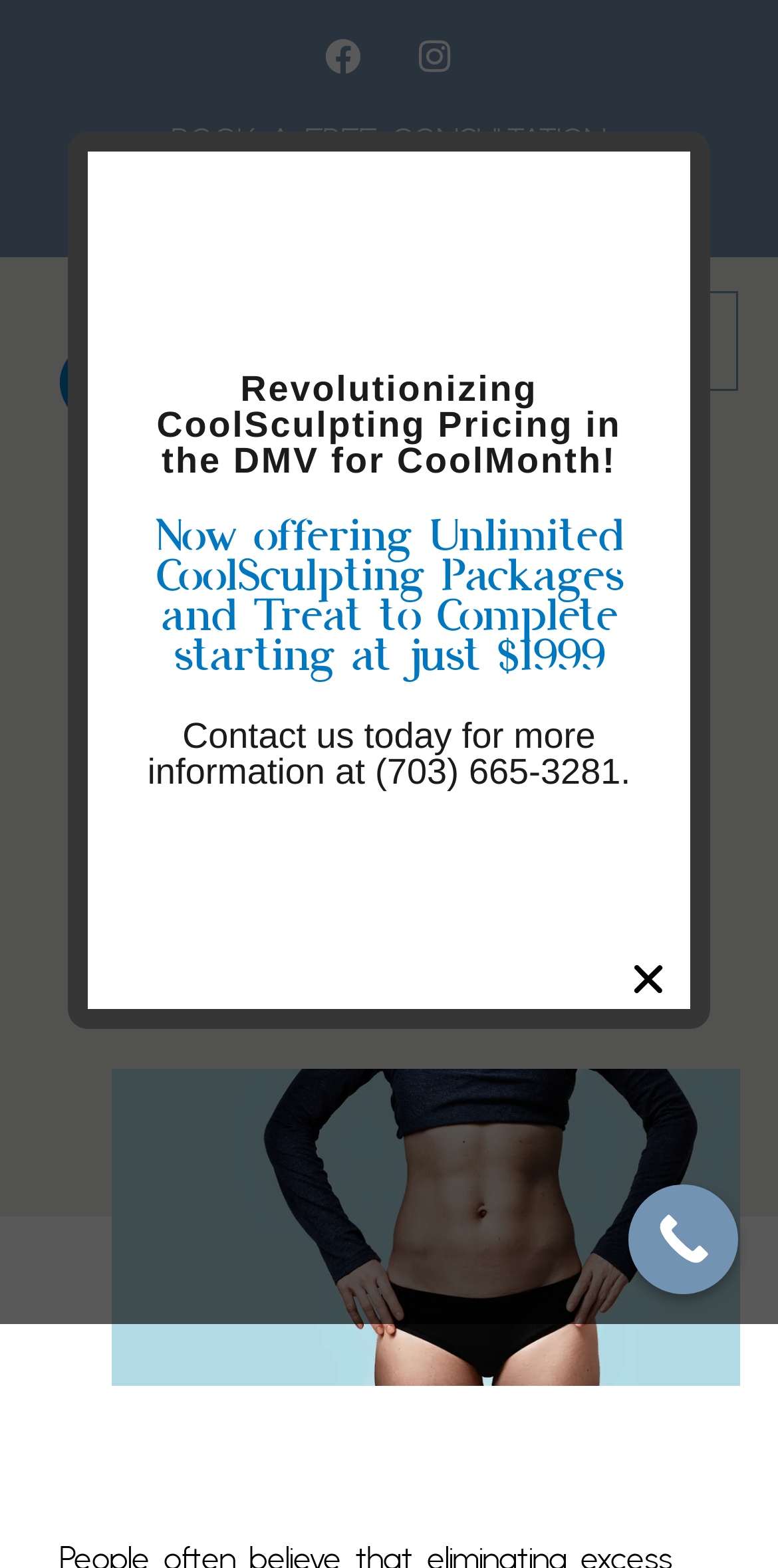Using the image as a reference, answer the following question in as much detail as possible:
How many social media links are there?

I counted the number of social media links by looking at the links with the icons and text 'Facebook' and 'Instagram' and found that there are two of them.